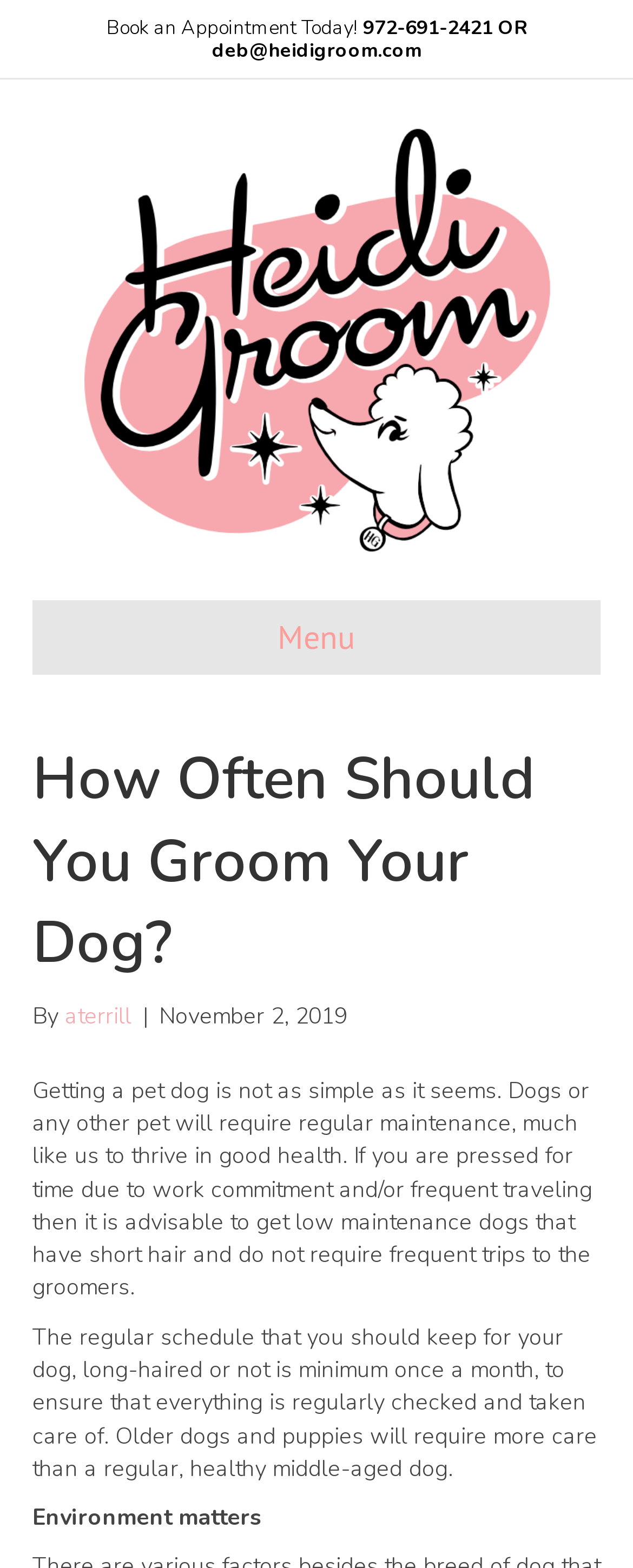Provide a thorough summary of the webpage.

The webpage is about dog grooming and pet care. At the top, there is a call-to-action section with a "Book an Appointment Today!" button, accompanied by a phone number and email address. Below this section, there is a link to "Heidi Groom" with an associated image.

On the left side of the page, there is a navigation menu labeled "Header Menu" with a "Menu" button. When expanded, the menu displays a header section with the title "How Often Should You Groom Your Dog?" followed by the author's name "aterrill" and the publication date "November 2, 2019".

The main content of the page is divided into three paragraphs. The first paragraph discusses the importance of regular maintenance for dogs, similar to humans, and advises getting low-maintenance dogs for busy owners. The second paragraph explains the recommended regular schedule for dog grooming, which is at least once a month, with older dogs and puppies requiring more care. The third paragraph is titled "Environment matters", but its content is not provided.

There are no other images on the page besides the "Heidi Groom" logo. The overall structure of the page is organized, with clear headings and concise text.